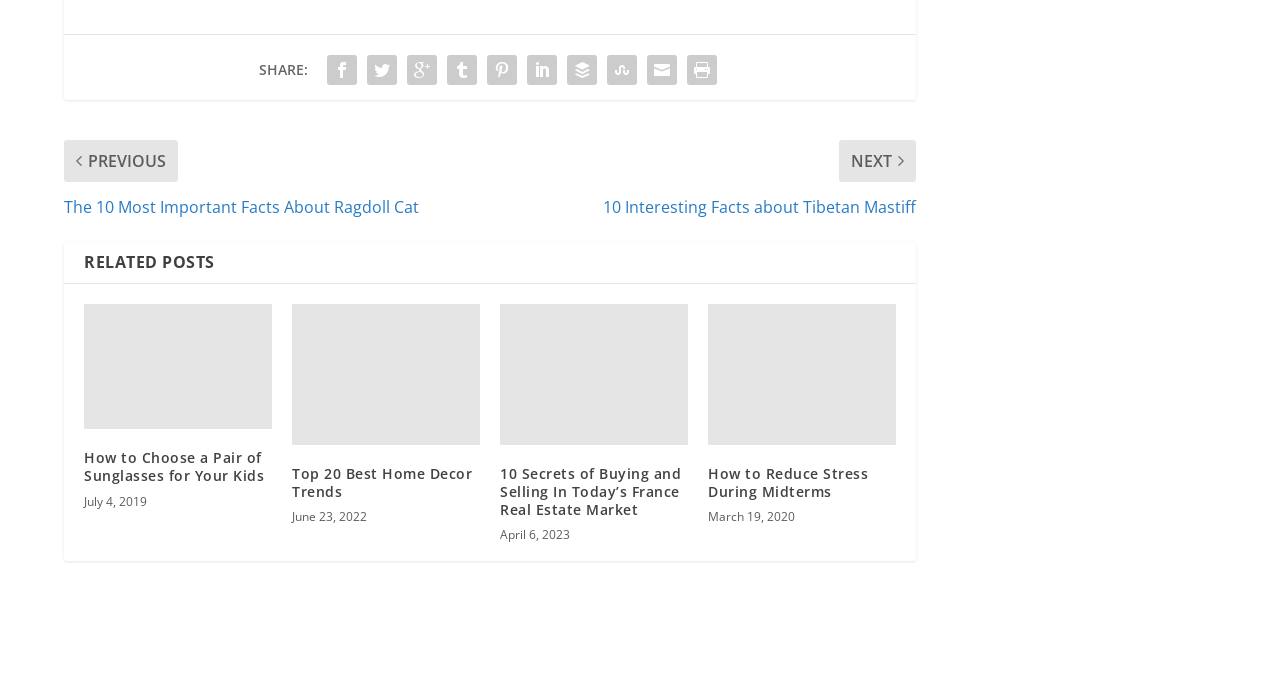Please identify the bounding box coordinates of the element that needs to be clicked to perform the following instruction: "Share on social media".

[0.251, 0.053, 0.282, 0.111]